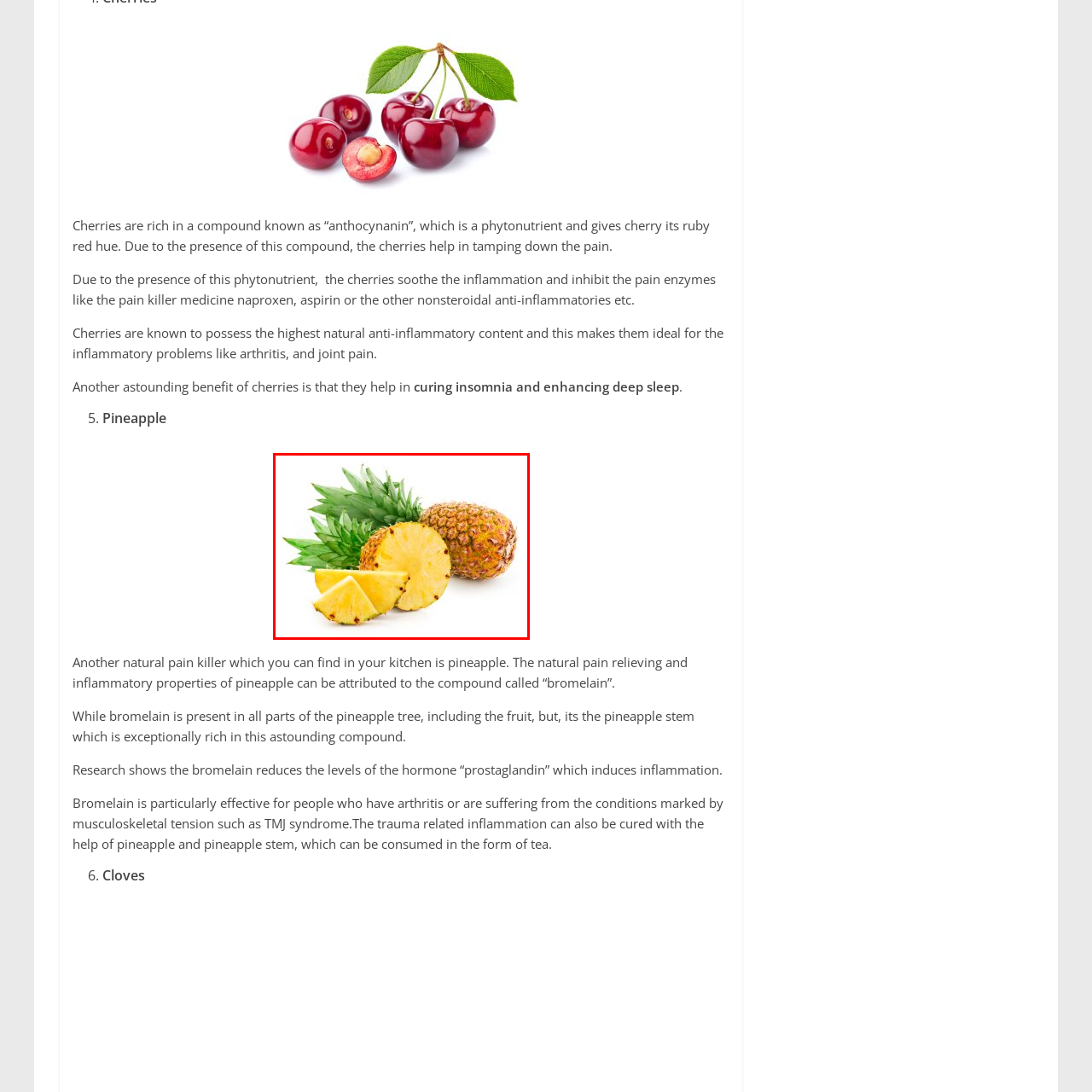Please examine the image within the red bounding box and provide an answer to the following question using a single word or phrase:
What is the pineapple's robust flavor and nutrient profile suitable for?

Various culinary dishes